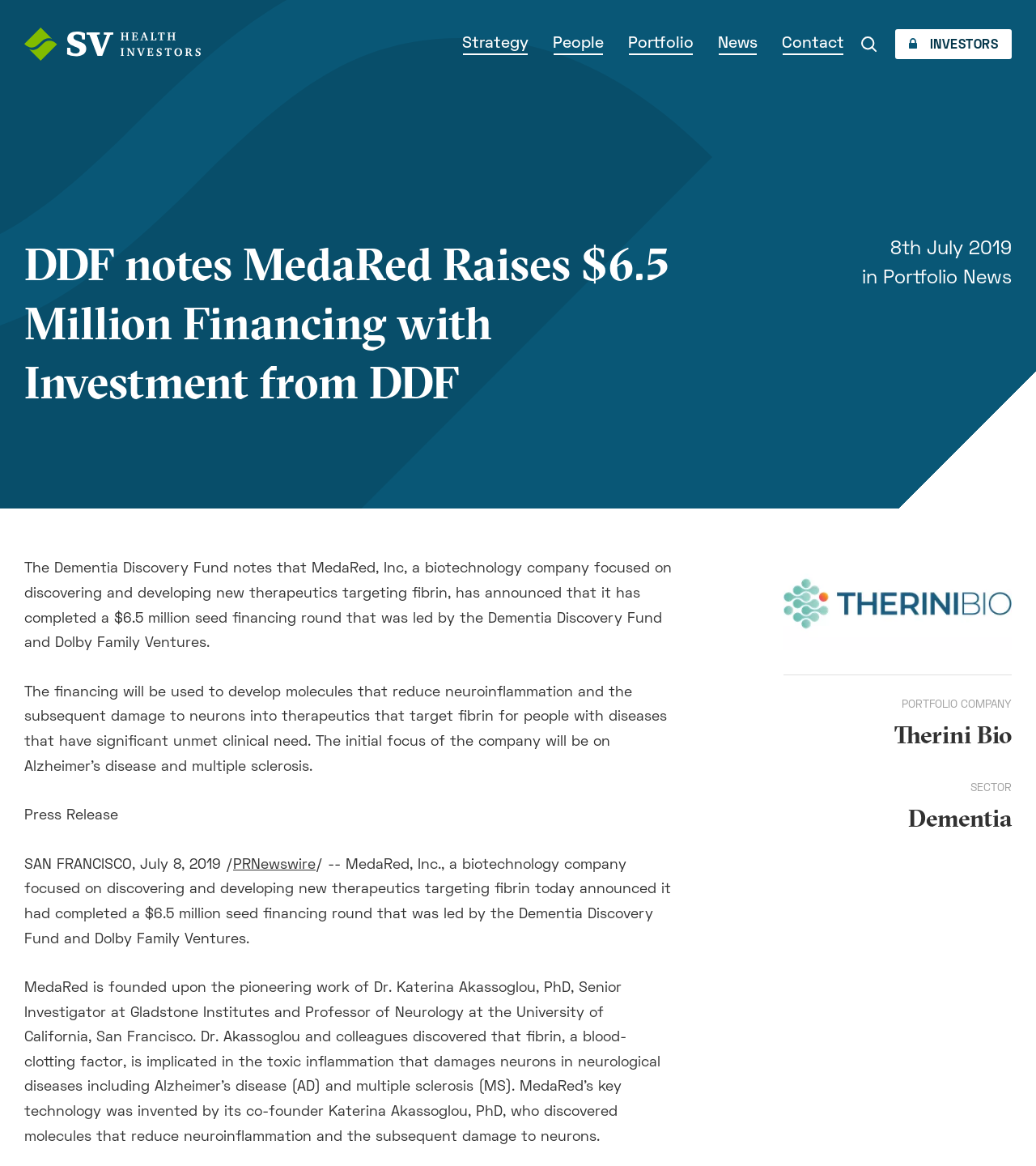Please analyze the image and provide a thorough answer to the question:
What is the name of the company that raised $6.5 million in financing?

The answer can be found in the main text of the webpage, which states 'MedaRed, Inc, a biotechnology company focused on discovering and developing new therapeutics targeting fibrin, has announced that it has completed a $6.5 million seed financing round...'.